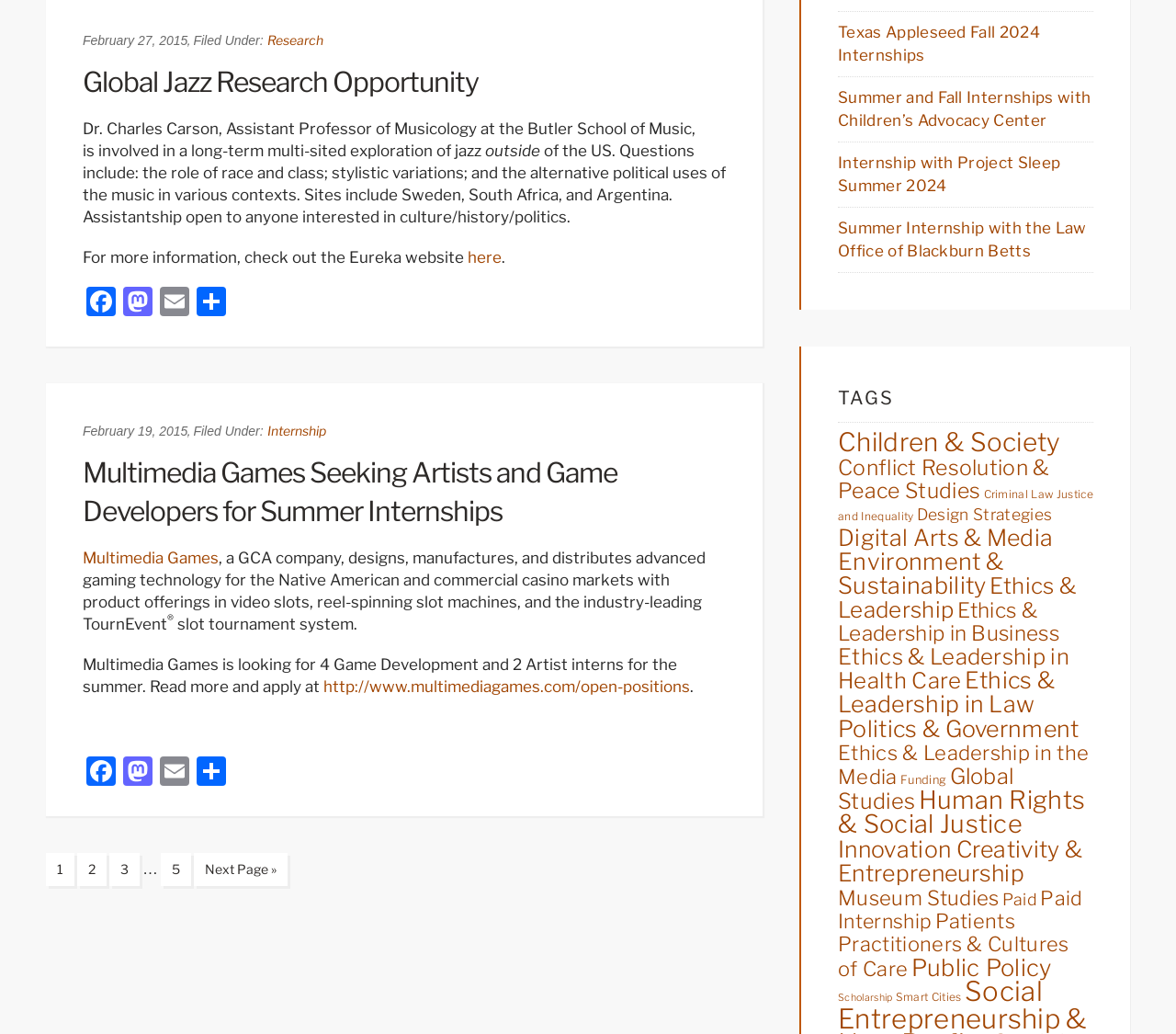Pinpoint the bounding box coordinates of the clickable area necessary to execute the following instruction: "Click on the 'Global Jazz Research Opportunity' link". The coordinates should be given as four float numbers between 0 and 1, namely [left, top, right, bottom].

[0.07, 0.063, 0.407, 0.095]